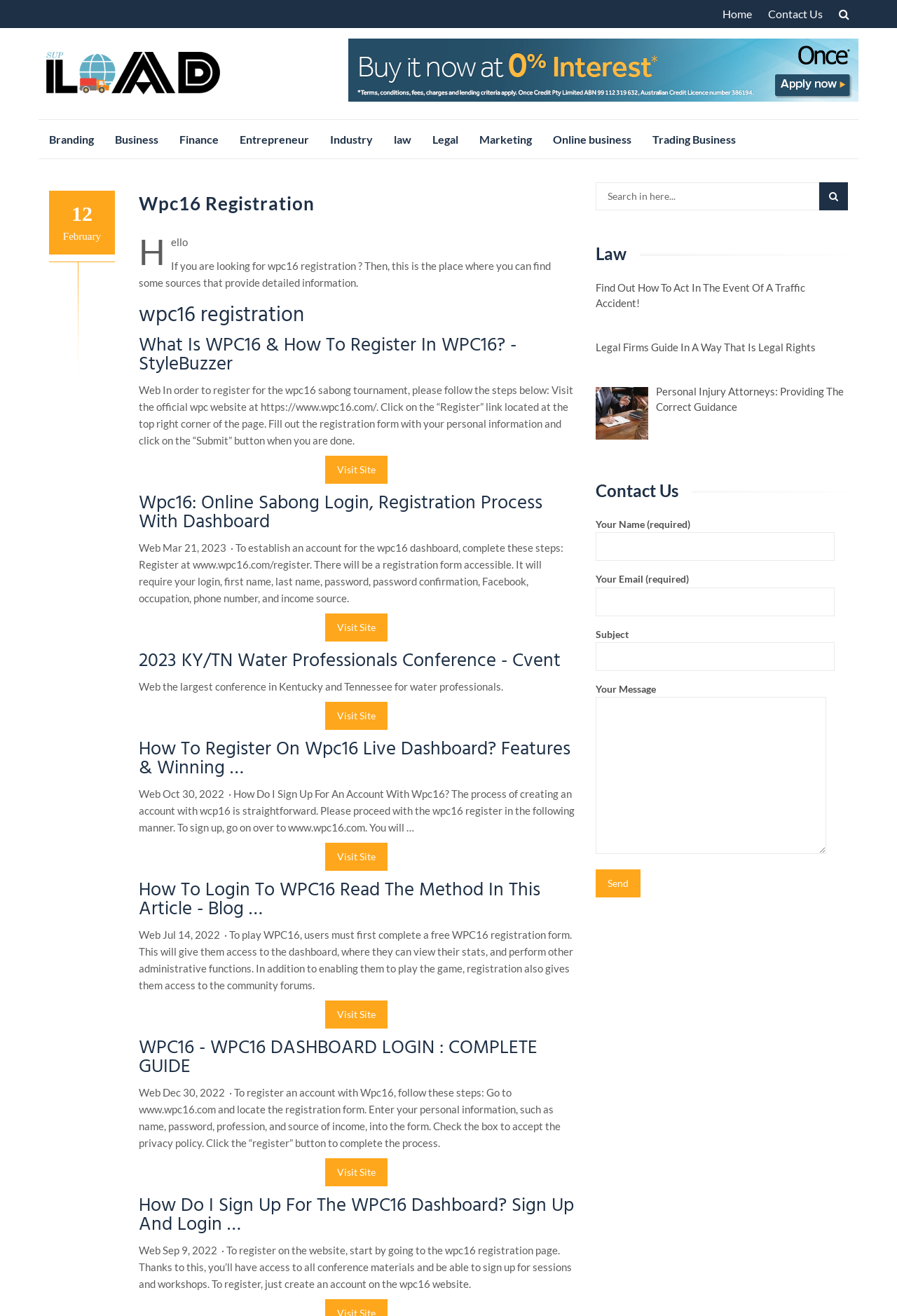Identify the bounding box coordinates of the specific part of the webpage to click to complete this instruction: "Click on the 'Home' link".

[0.805, 0.0, 0.838, 0.021]